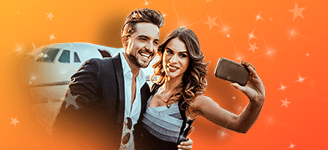Give a detailed account of everything present in the image.

The image features a joyful couple taking a selfie against a vibrant orange background adorned with sparkling stars. The couple, dressed in stylish attire, beams with happiness, suggesting a moment of celebration or achievement. Behind them, a subtle silhouette of an airplane hints at travel or an adventure, adding to the sense of excitement. This scene resonates with the energetic theme of a lottery, possibly reflecting the thrill of winning and the dreams that come with it, such as travel and unforgettable experiences.